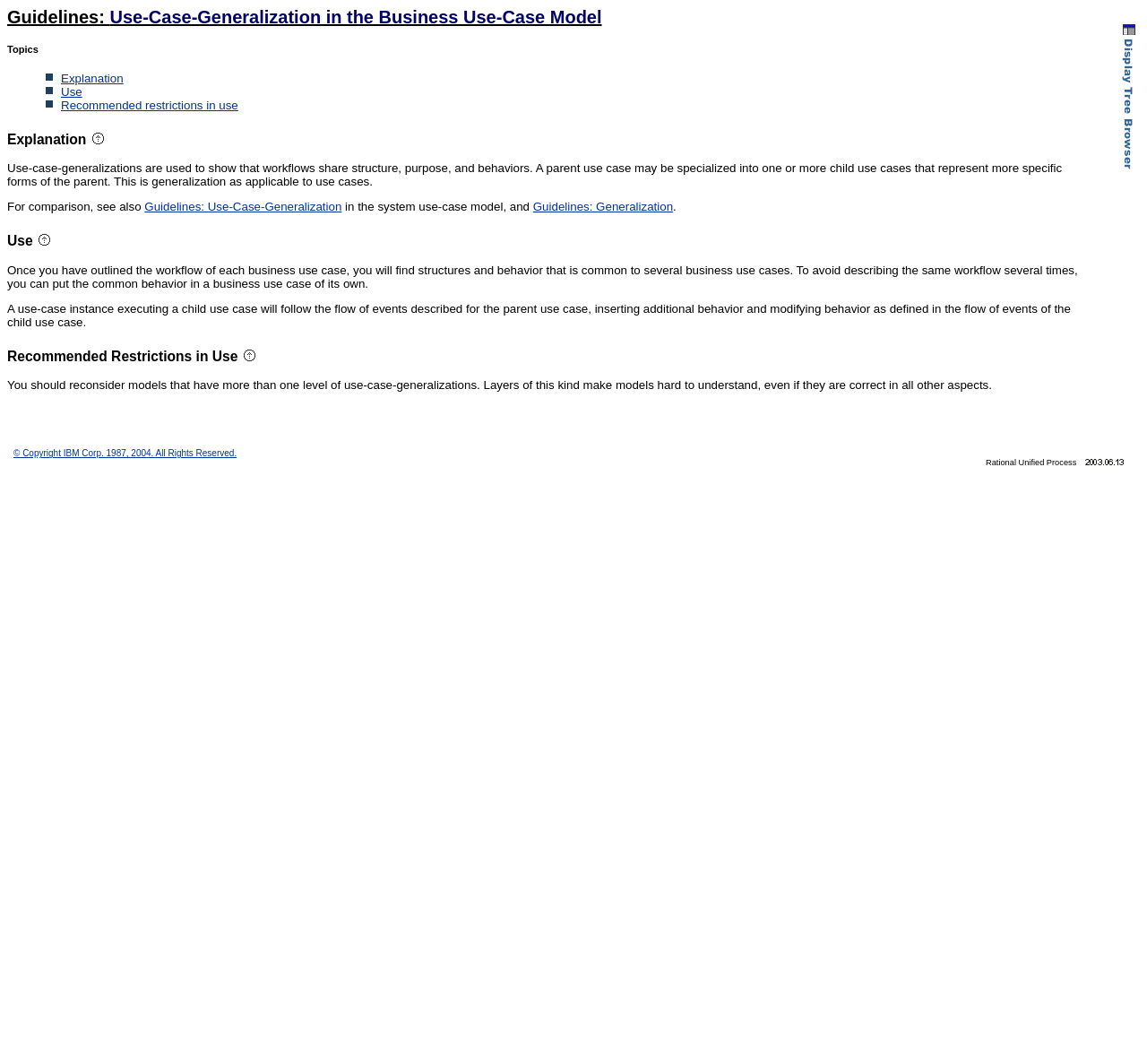What should you reconsider in models?
Please provide a single word or phrase as the answer based on the screenshot.

Models with more than one level of use-case-generalizations